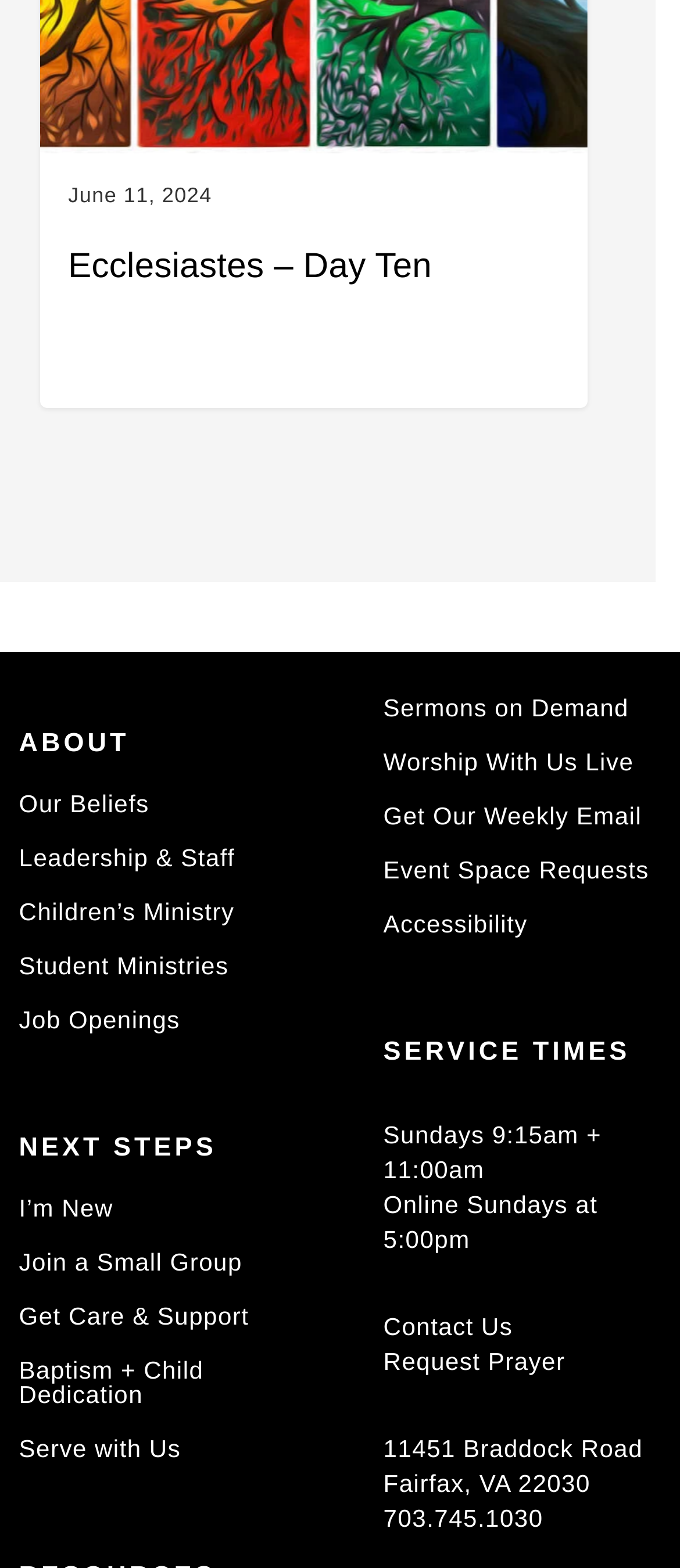Find the bounding box coordinates for the area that must be clicked to perform this action: "Learn about our beliefs".

[0.028, 0.505, 0.436, 0.529]